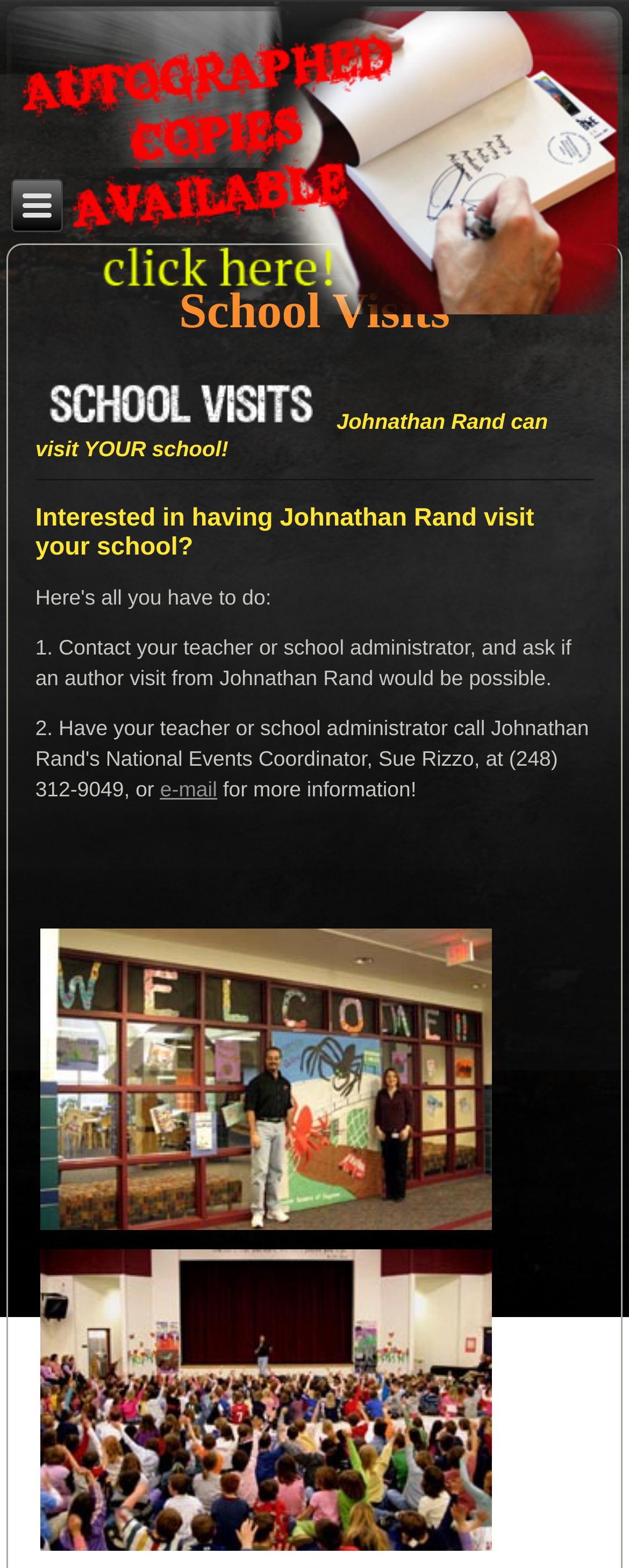Please answer the following question using a single word or phrase: 
What is the author's name?

Johnathan Rand